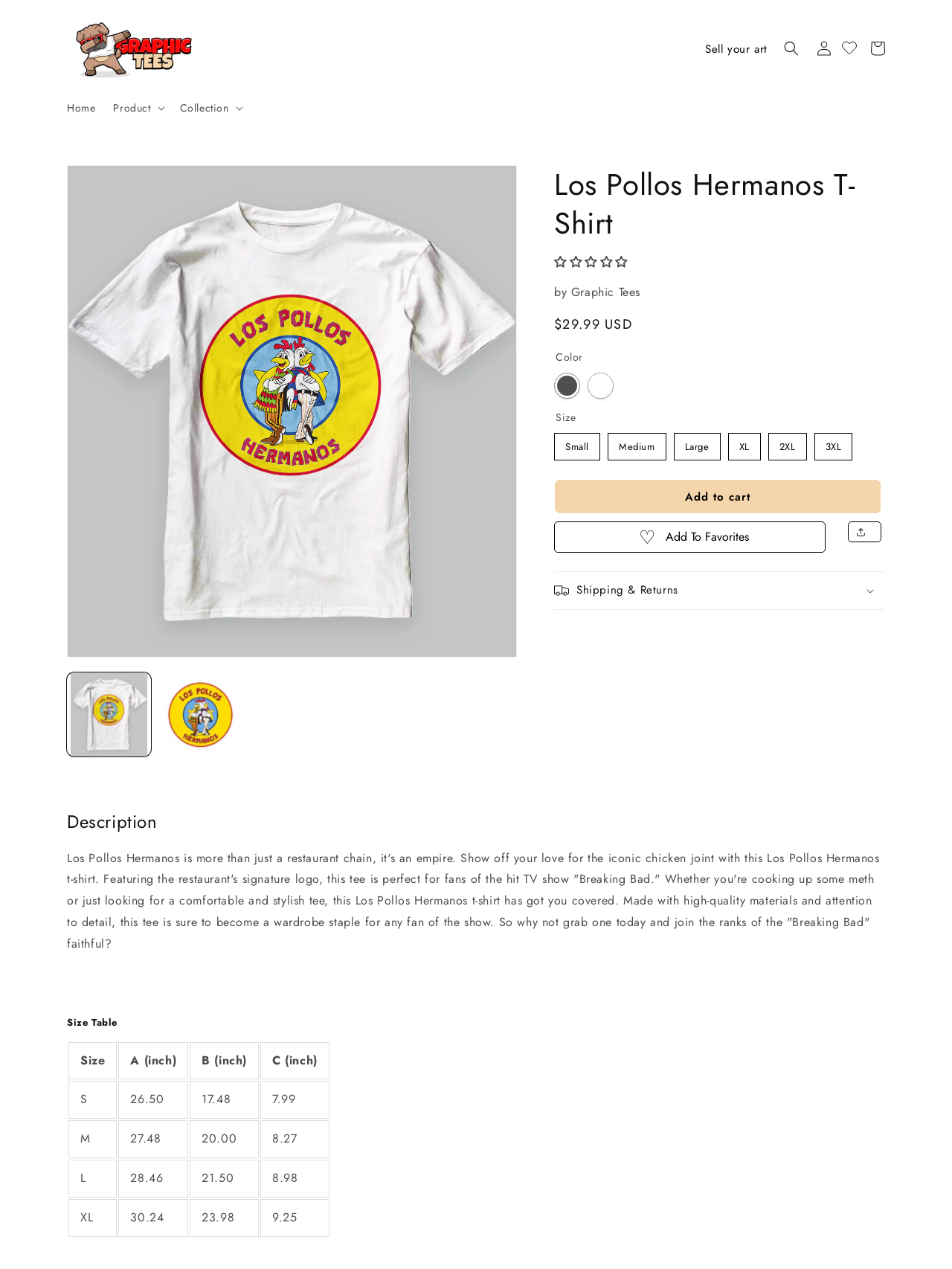Identify the bounding box coordinates for the UI element described by the following text: "Product". Provide the coordinates as four float numbers between 0 and 1, in the format [left, top, right, bottom].

[0.11, 0.072, 0.179, 0.097]